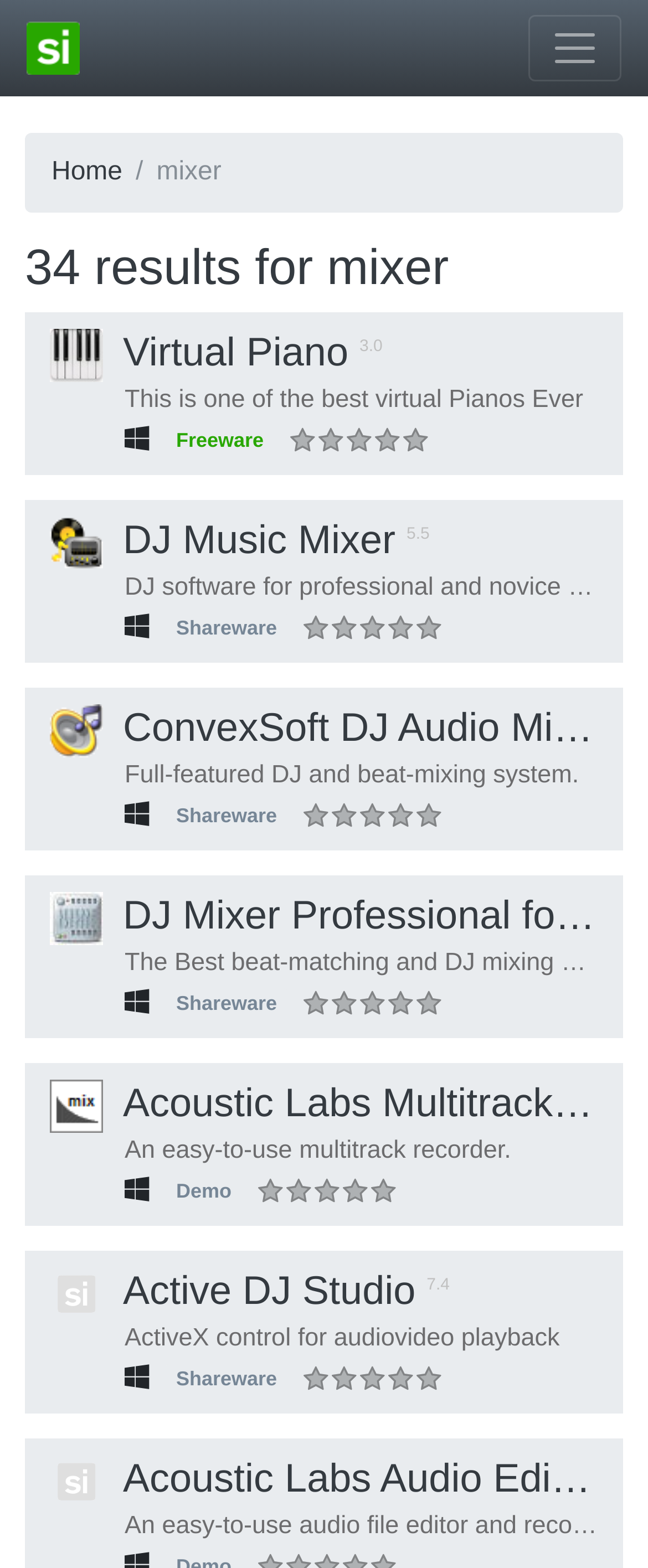How many software results are shown?
Can you offer a detailed and complete answer to this question?

I counted the number of software results shown on the webpage, which is indicated by the heading '34 results for mixer'.